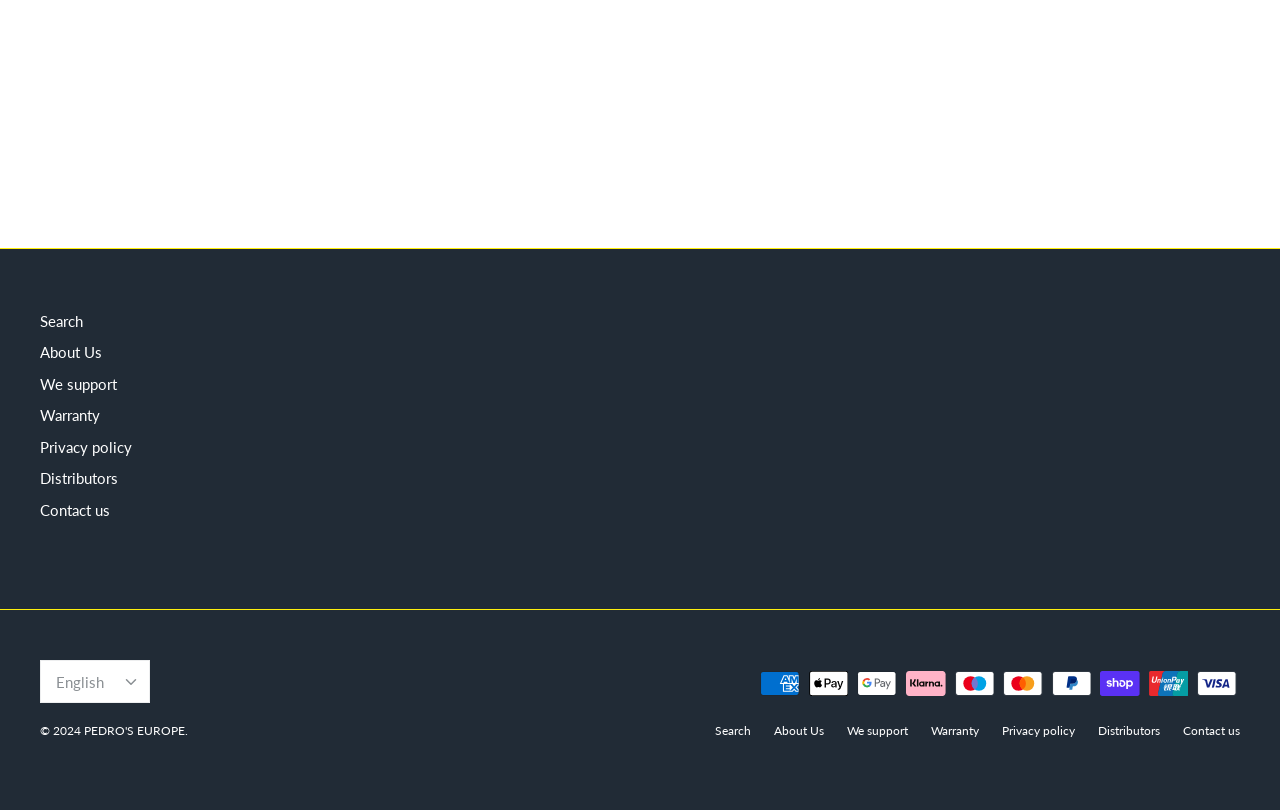Based on the element description Distributors, identify the bounding box of the UI element in the given webpage screenshot. The coordinates should be in the format (top-left x, top-left y, bottom-right x, bottom-right y) and must be between 0 and 1.

[0.858, 0.892, 0.906, 0.911]